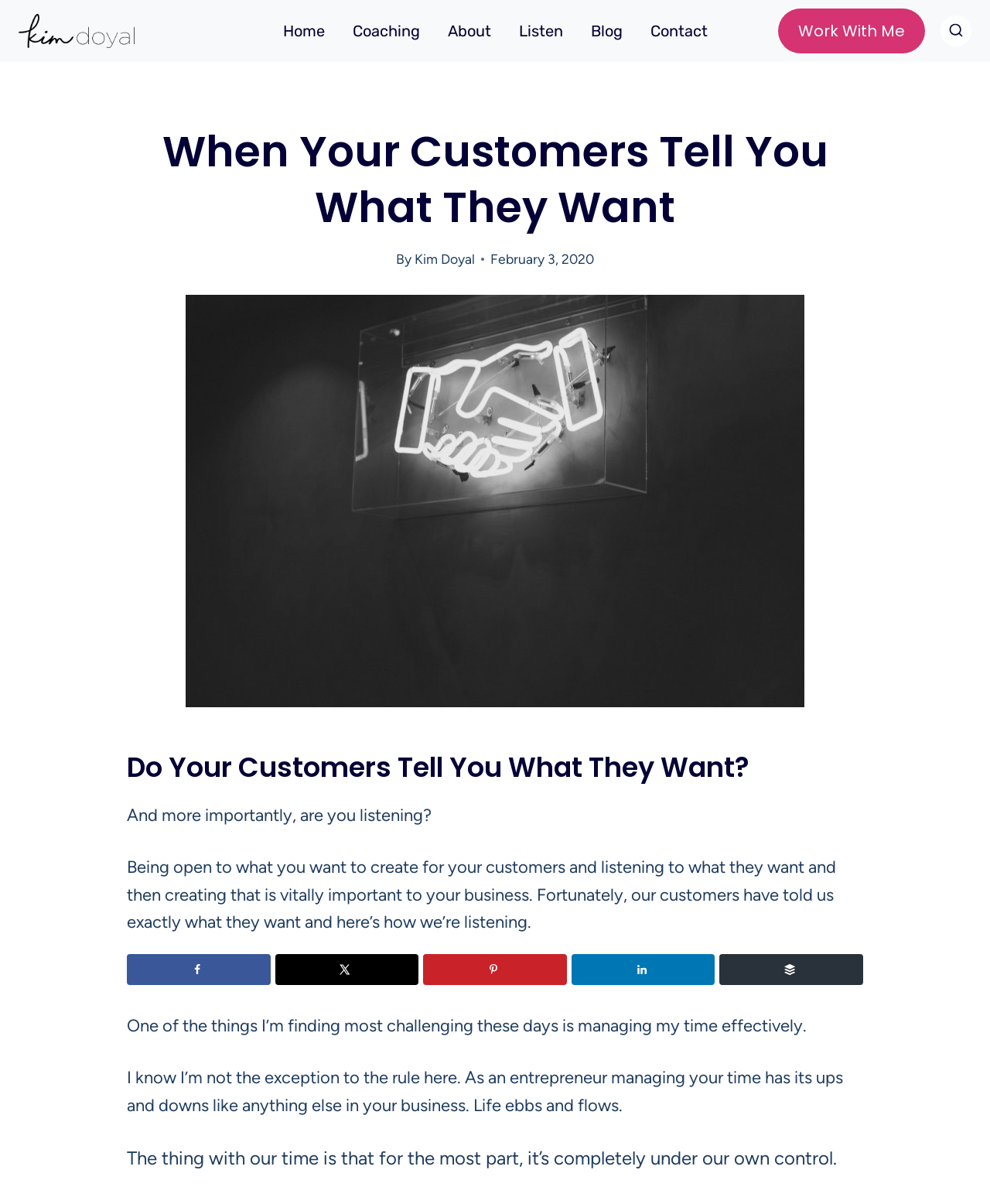Can you pinpoint the bounding box coordinates for the clickable element required for this instruction: "Read the article by Kim Doyal"? The coordinates should be four float numbers between 0 and 1, i.e., [left, top, right, bottom].

[0.418, 0.208, 0.479, 0.221]